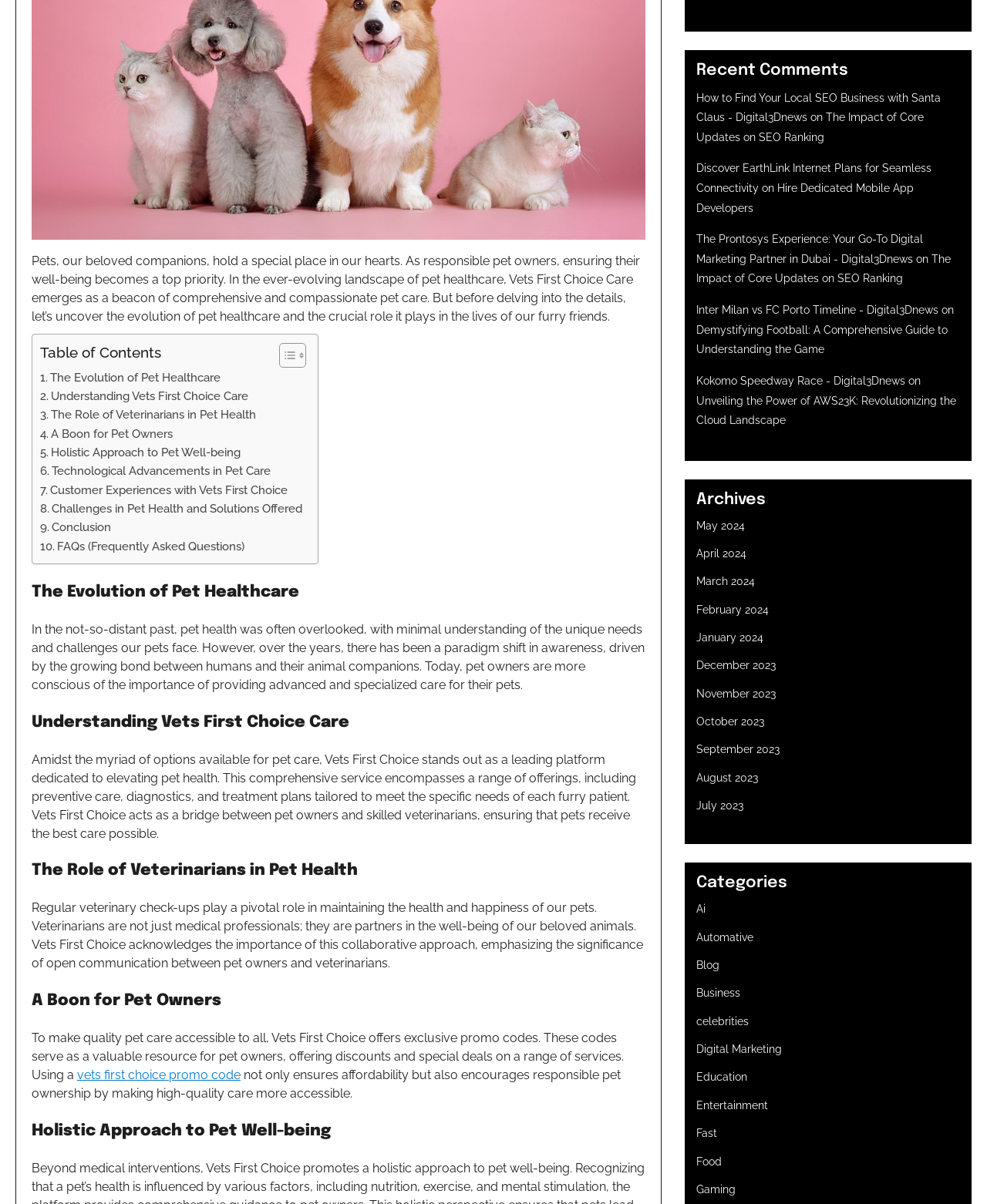Locate the bounding box of the UI element described in the following text: "Digital Marketing".

[0.705, 0.866, 0.792, 0.877]